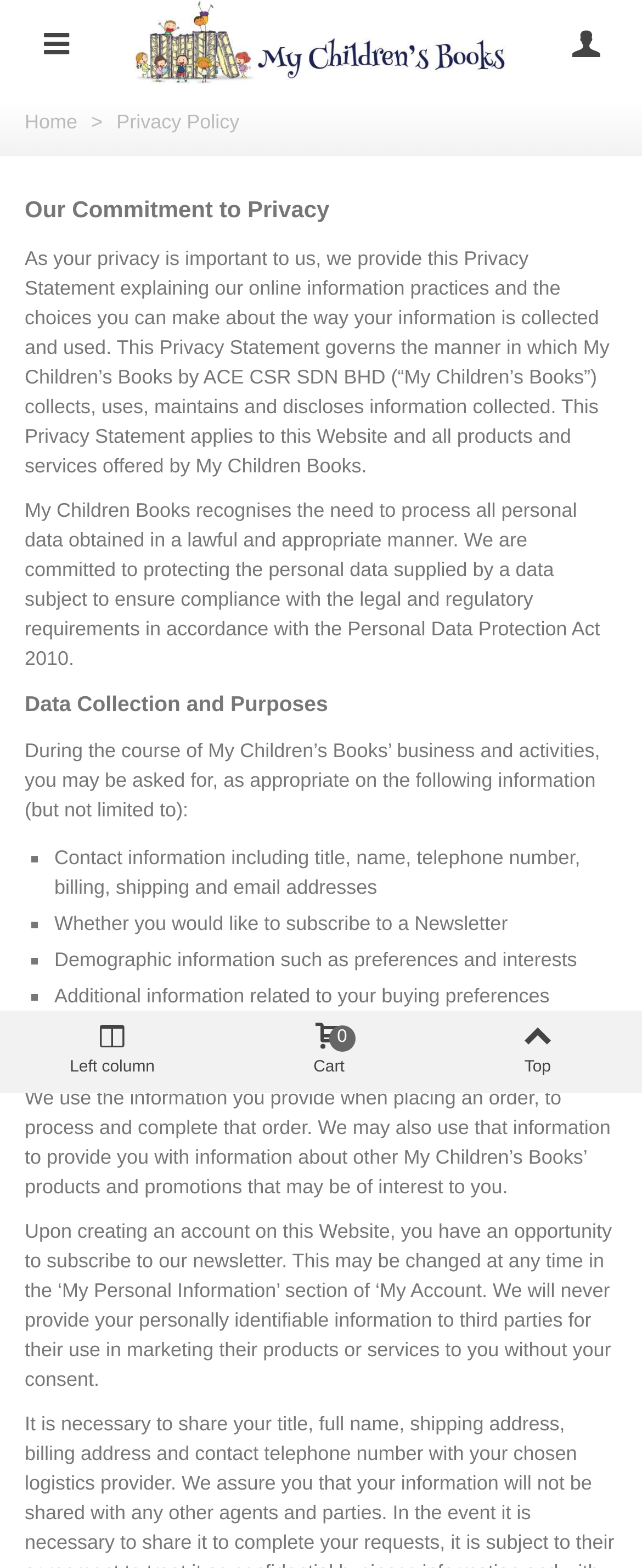What is the name of the website?
Give a single word or phrase as your answer by examining the image.

My Children's Books